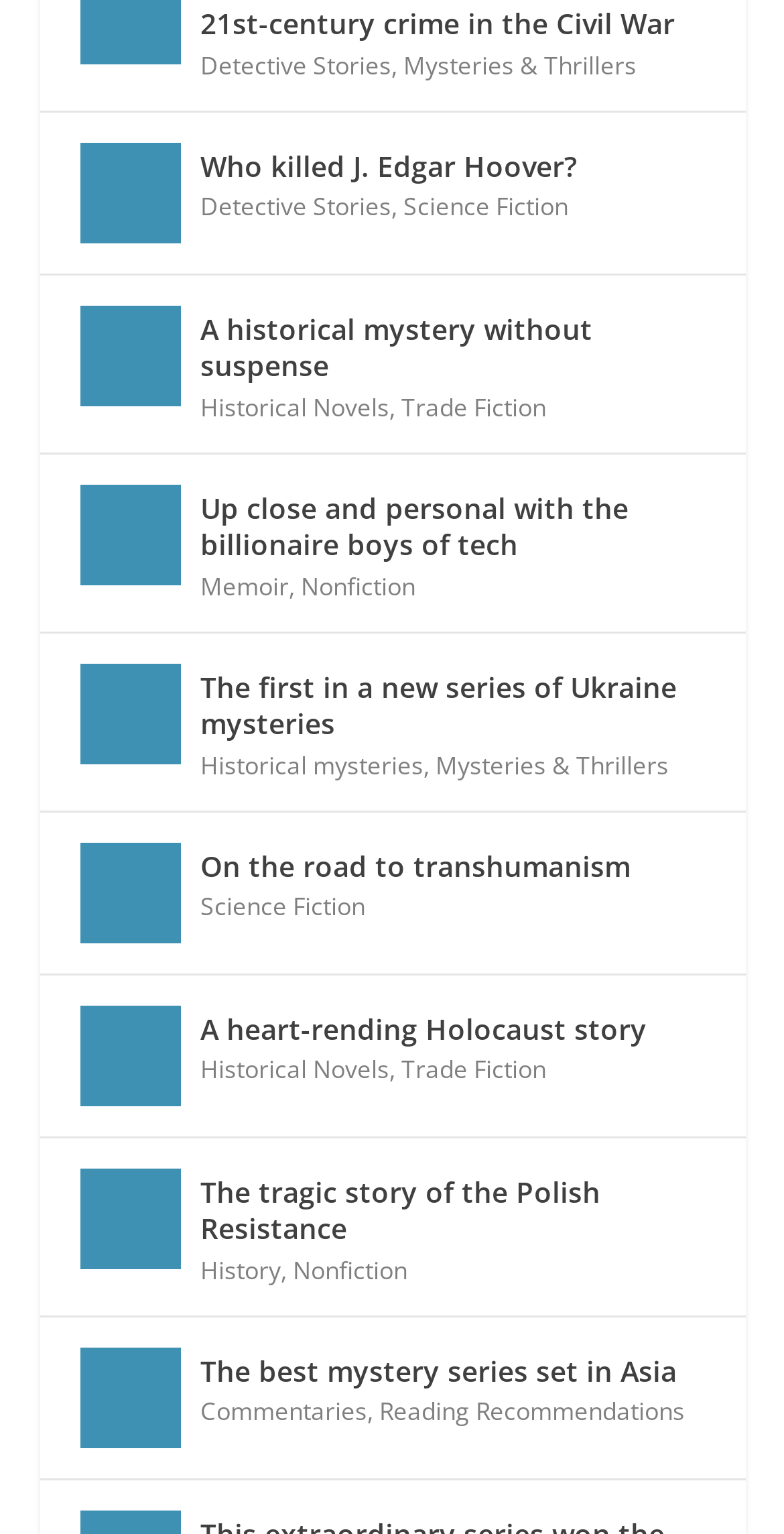Refer to the image and answer the question with as much detail as possible: How many books are listed under Mysteries & Thrillers?

I searched for the category 'Mysteries & Thrillers' on the webpage and found two books listed under it.